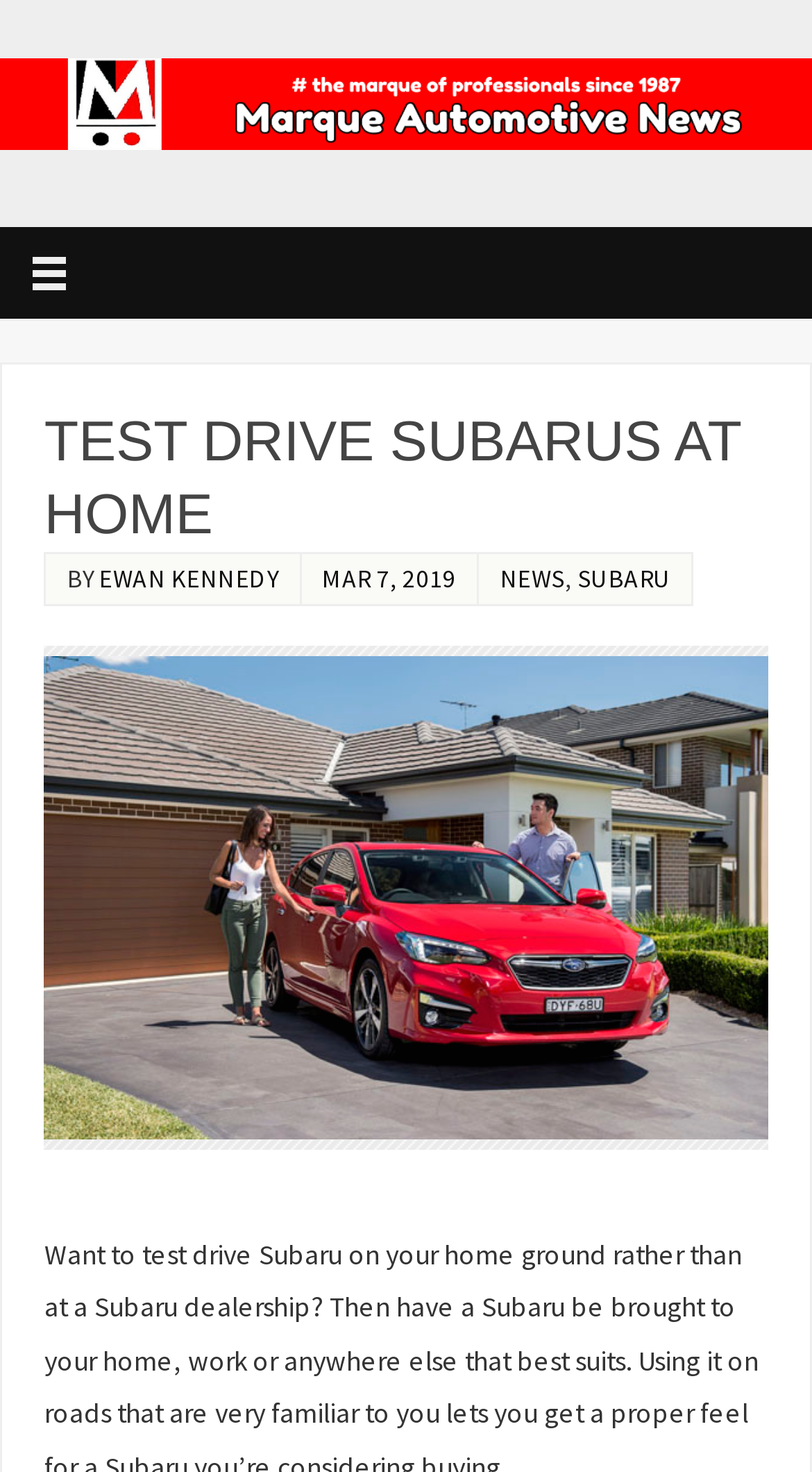Please provide the bounding box coordinates in the format (top-left x, top-left y, bottom-right x, bottom-right y). Remember, all values are floating point numbers between 0 and 1. What is the bounding box coordinate of the region described as: Subaru

[0.711, 0.382, 0.826, 0.403]